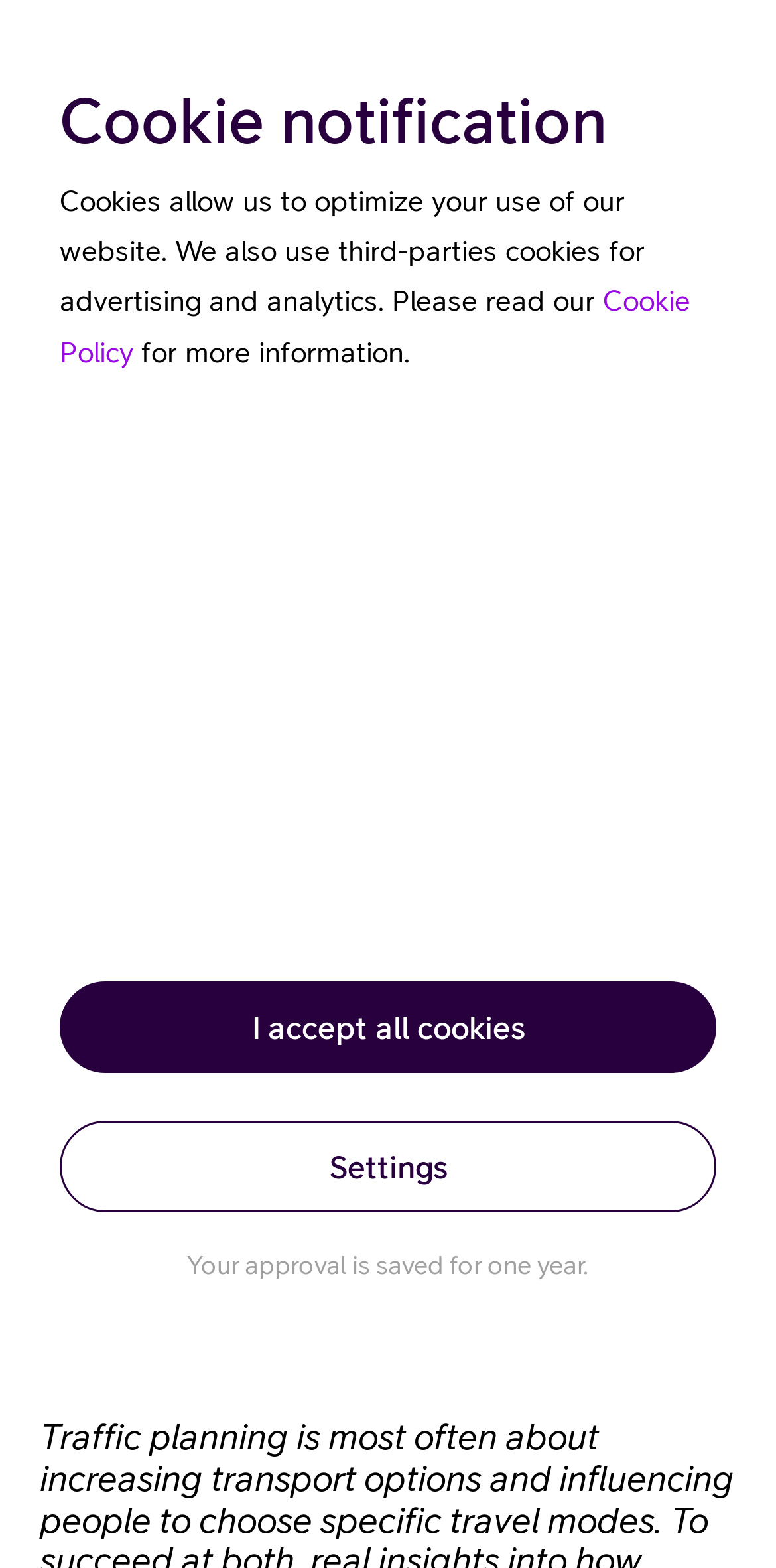From the element description I accept all cookies, predict the bounding box coordinates of the UI element. The coordinates must be specified in the format (top-left x, top-left y, bottom-right x, bottom-right y) and should be within the 0 to 1 range.

[0.077, 0.626, 0.923, 0.684]